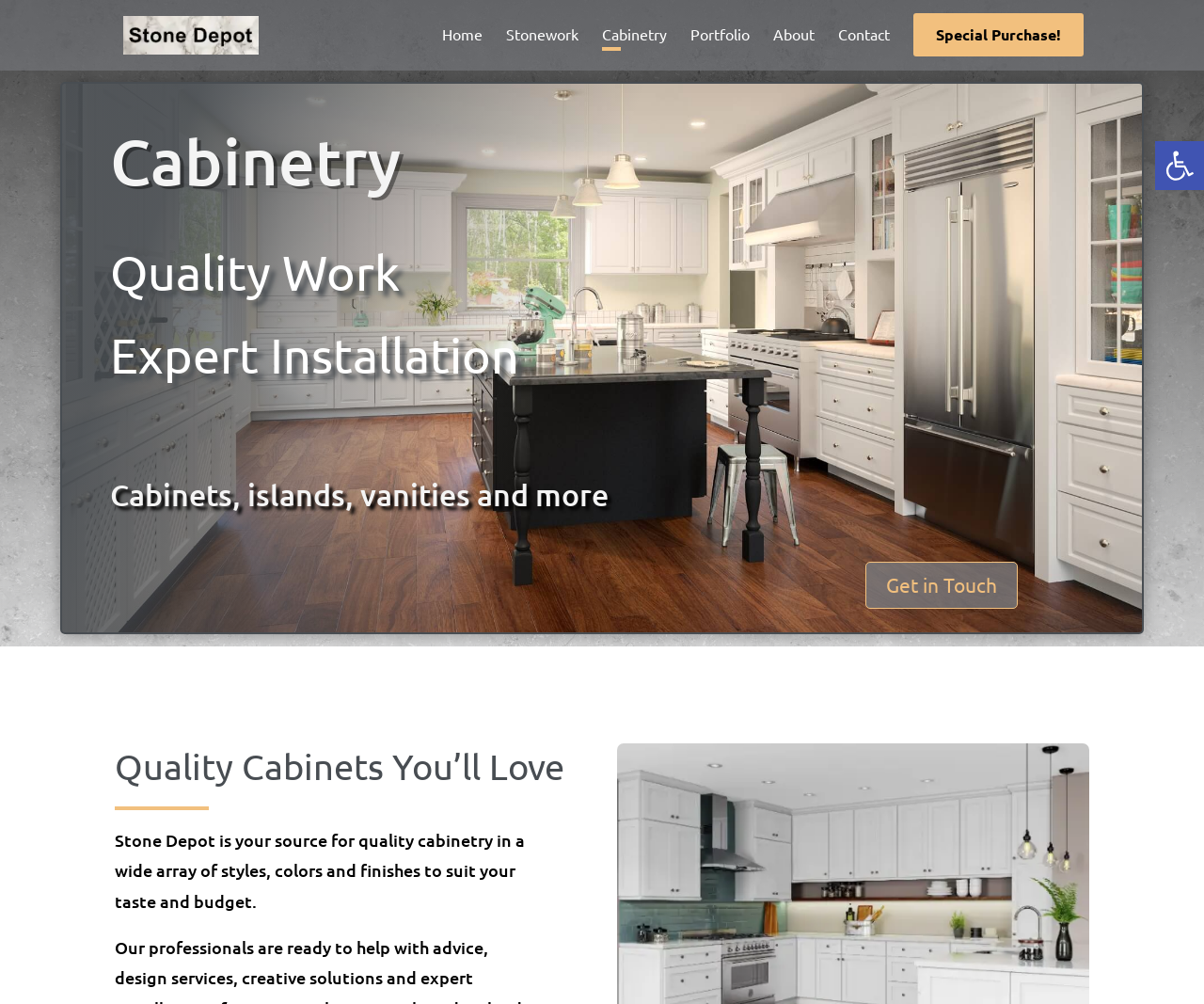What is the name of the company?
Provide a concise answer using a single word or phrase based on the image.

Stone Depot